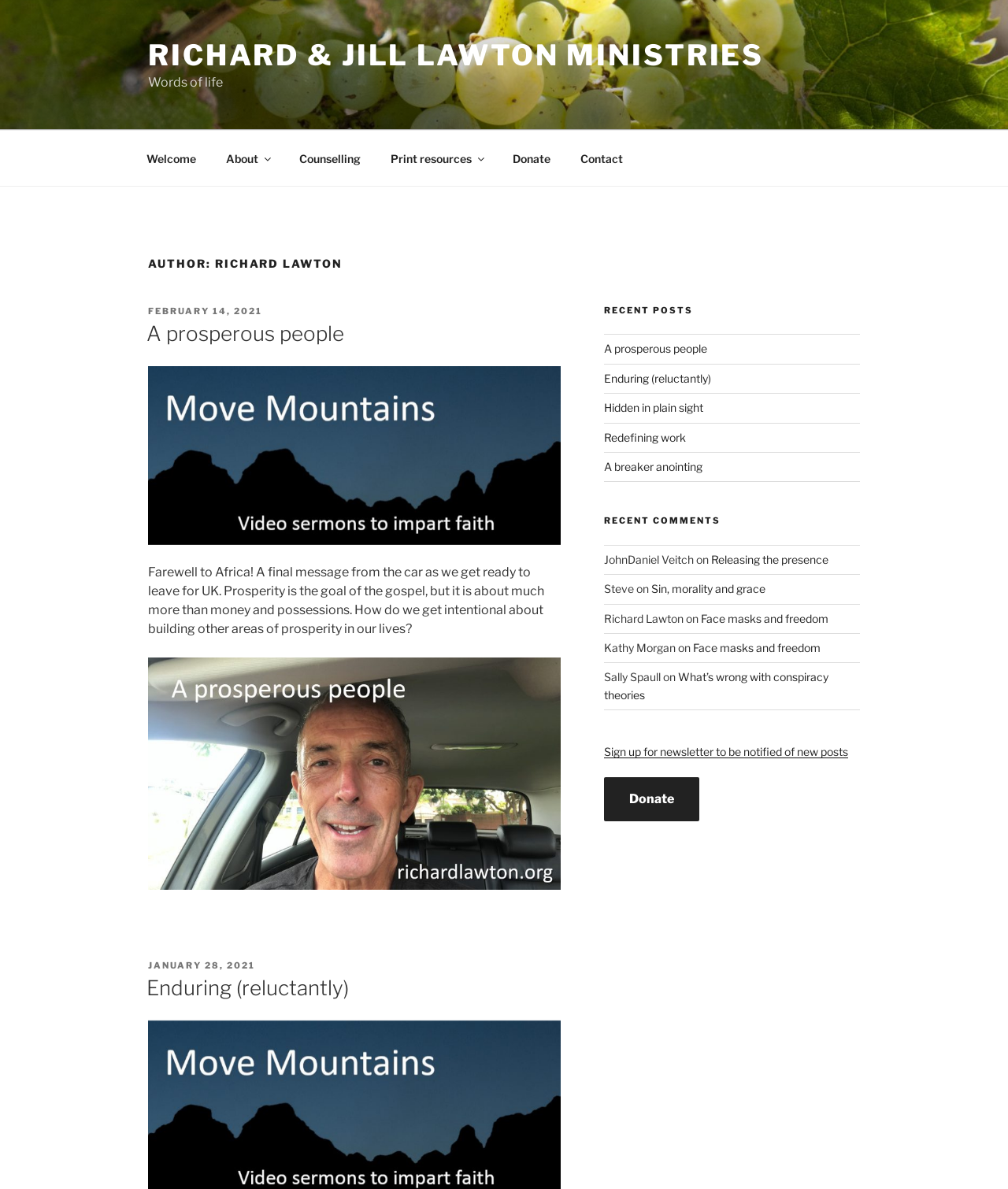Generate the text content of the main heading of the webpage.

AUTHOR: RICHARD LAWTON